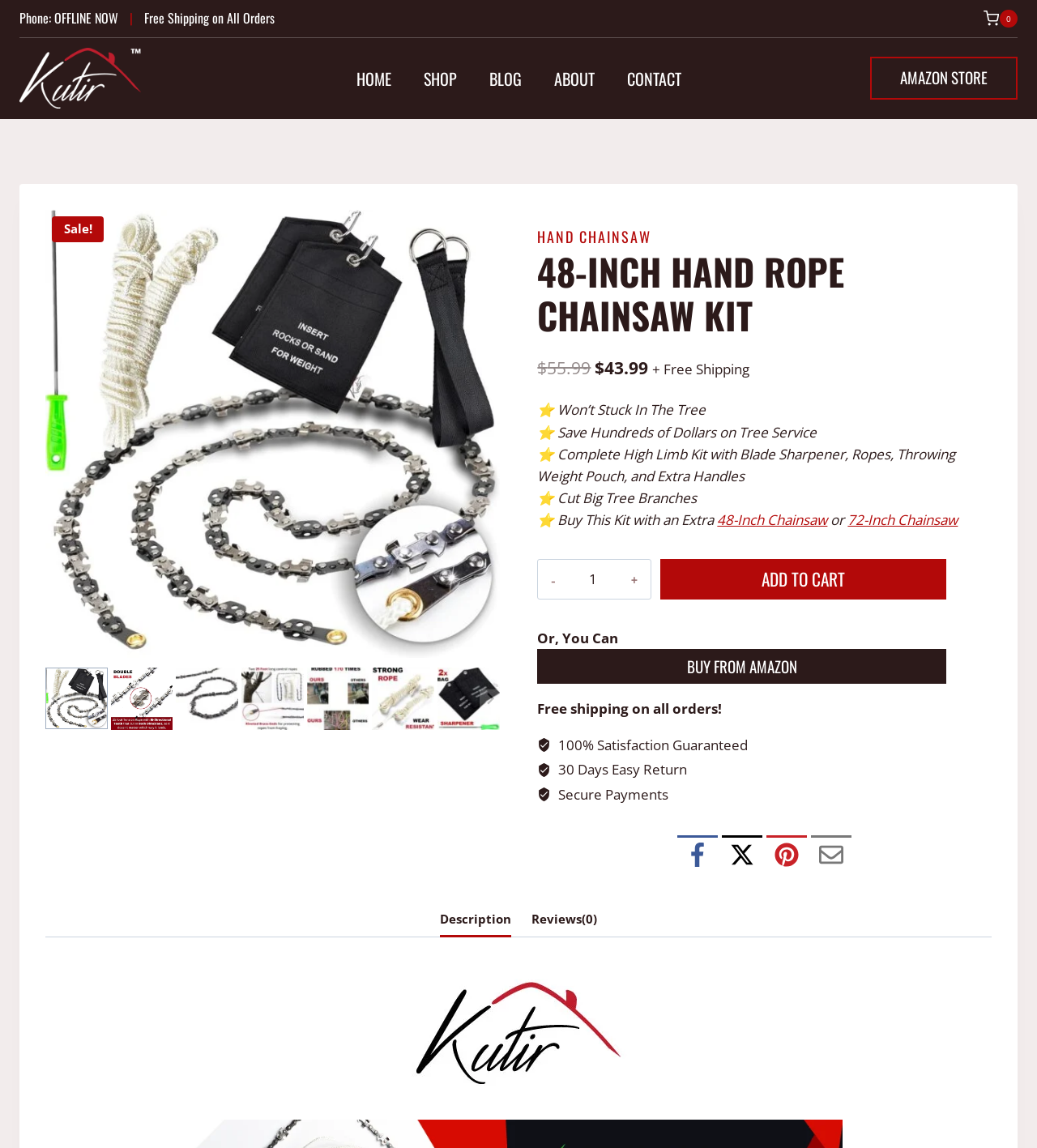Locate the bounding box of the user interface element based on this description: "72-Inch Chainsaw".

[0.817, 0.445, 0.924, 0.461]